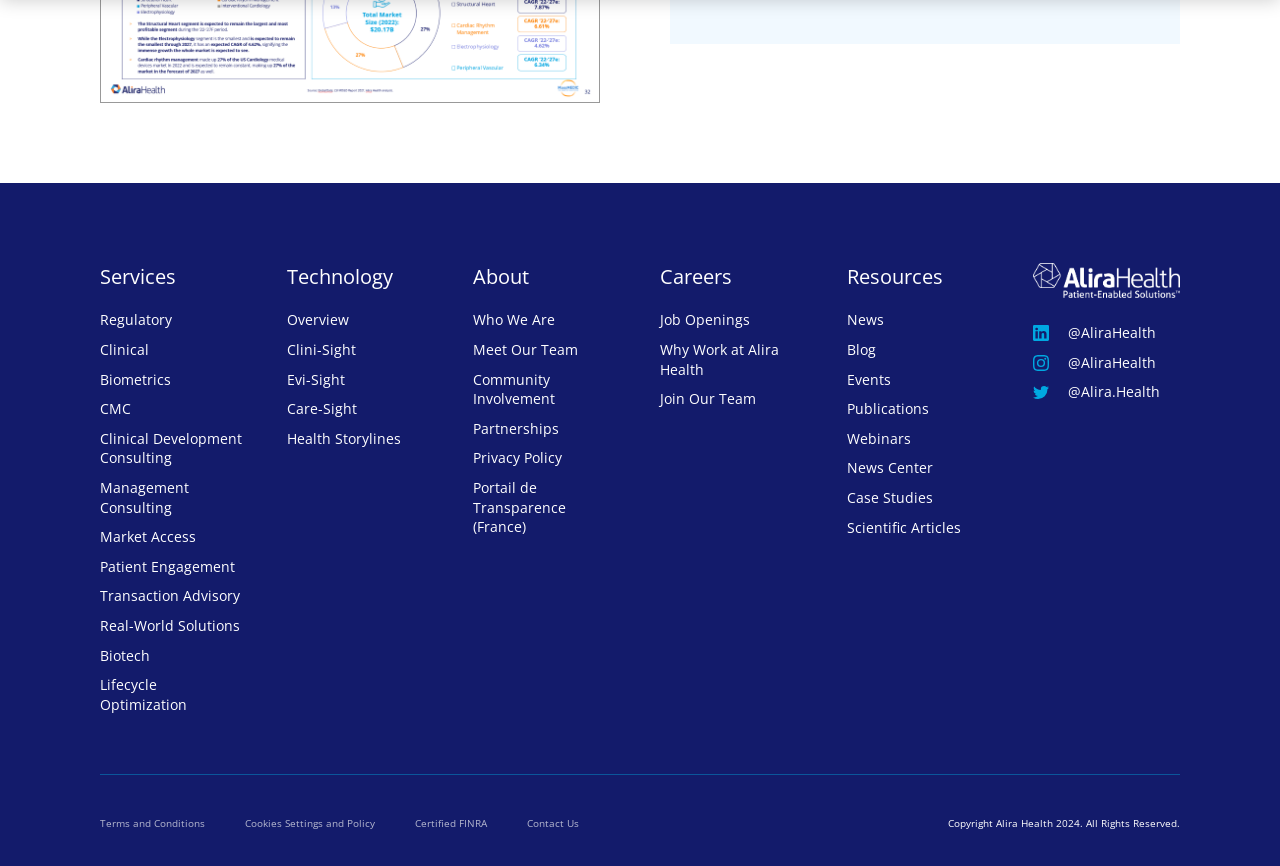Provide the bounding box coordinates for the specified HTML element described in this description: "Scientific Articles". The coordinates should be four float numbers ranging from 0 to 1, in the format [left, top, right, bottom].

[0.661, 0.598, 0.776, 0.62]